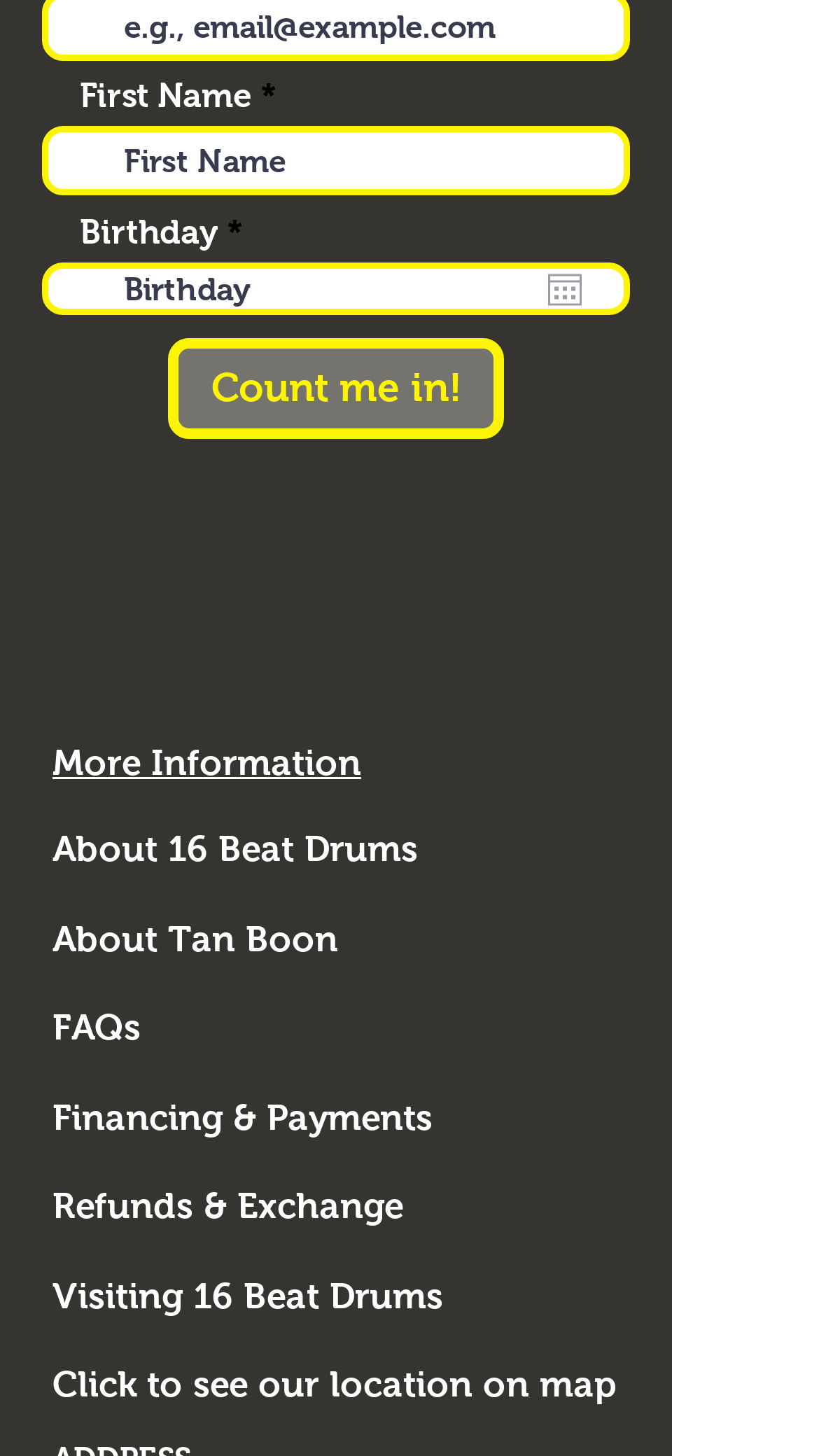Identify the bounding box coordinates of the specific part of the webpage to click to complete this instruction: "Learn about 16 Beat Drums".

[0.064, 0.569, 0.51, 0.598]